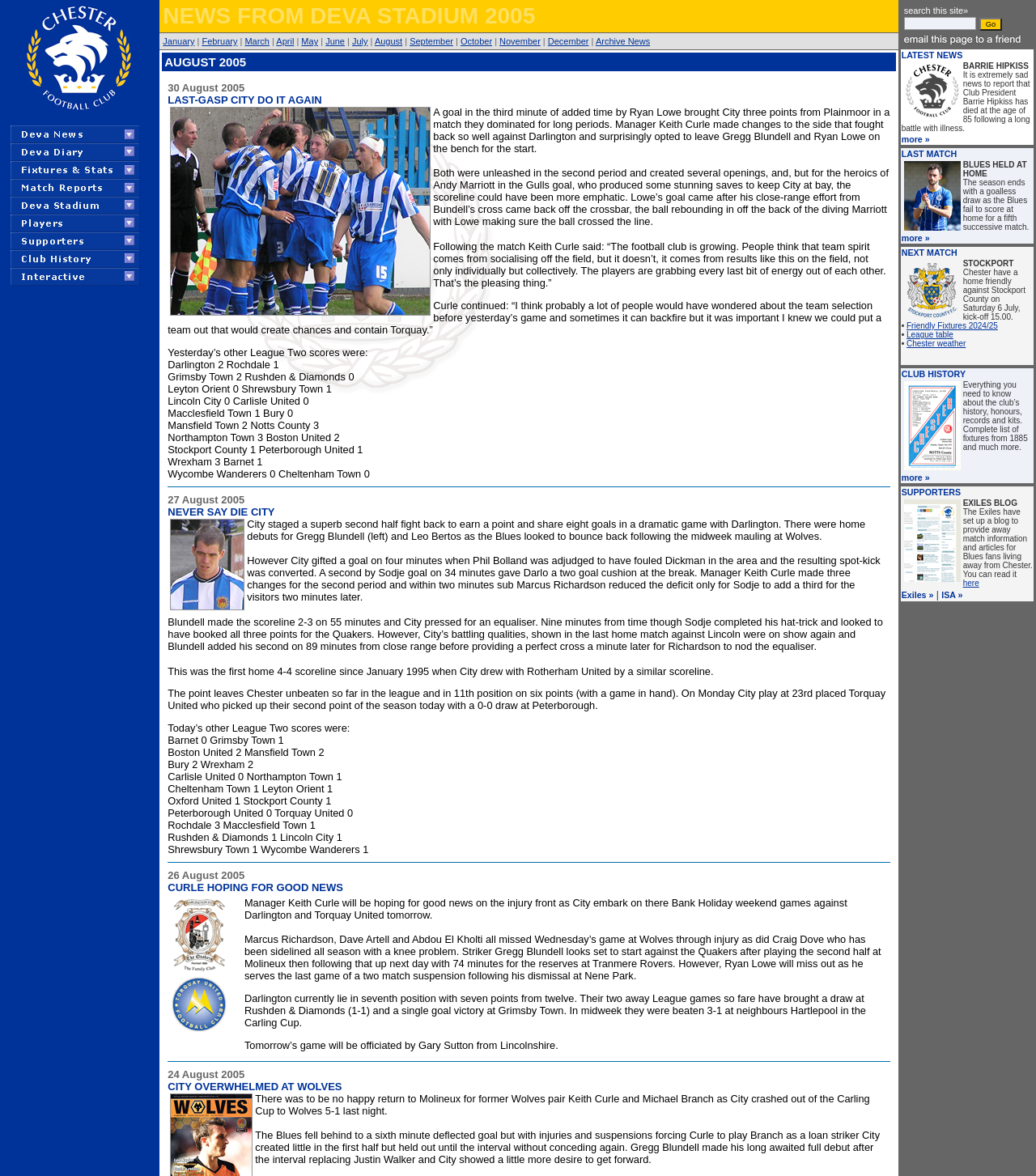Provide the bounding box coordinates in the format (top-left x, top-left y, bottom-right x, bottom-right y). All values are floating point numbers between 0 and 1. Determine the bounding box coordinate of the UI element described as: alt="EXILES, ISA, TRAVEL GUIDE" name="p7mbut7"

[0.01, 0.203, 0.135, 0.215]